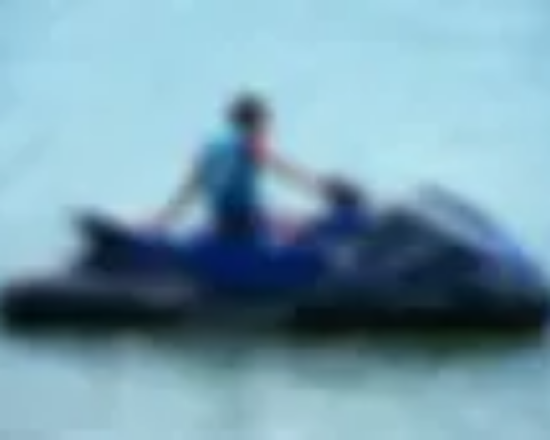Illustrate the image with a detailed caption.

The image depicts a person riding a jet ski on a calm body of water. They are positioned towards the back of the jet ski, which is predominantly blue. The individual is wearing a light blue top and appears to be enjoying an exhilarating moment on the water. The scene captures the essence of water sports, emphasizing themes of adventure and fun associated with activities like jet skiing. The tranquil blue water serves as a perfect backdrop, reflecting the thrill of outdoor recreation in a safe and enjoyable environment.